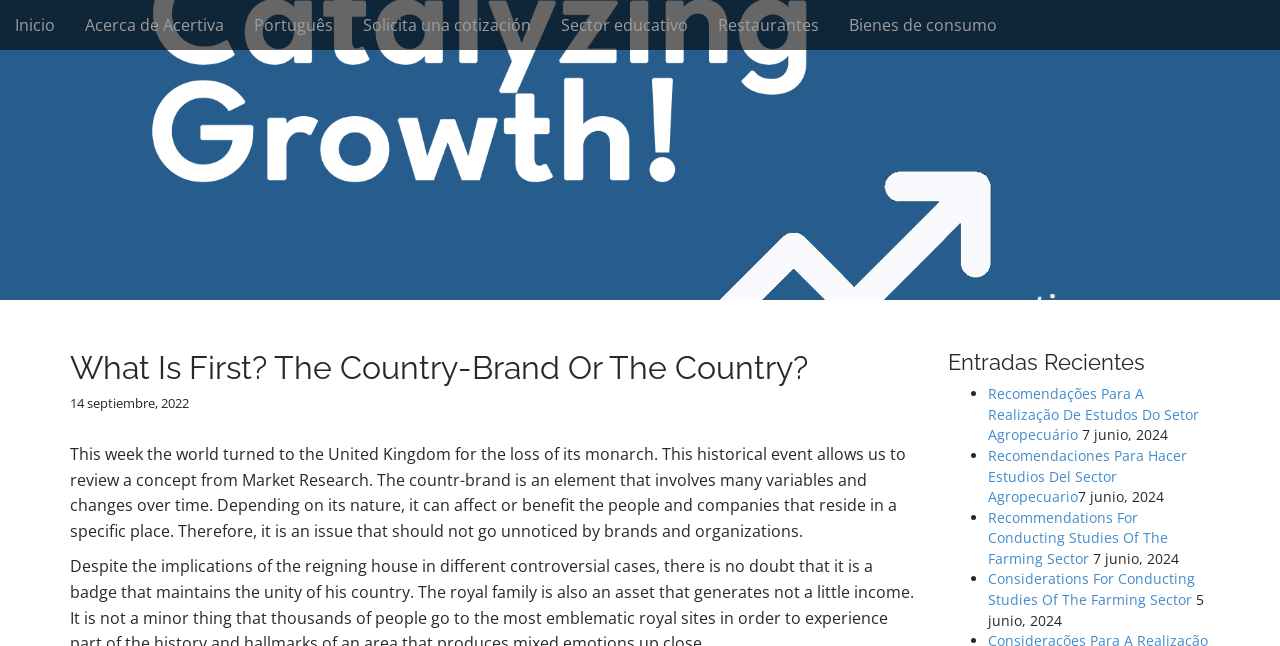Give a full account of the webpage's elements and their arrangement.

This webpage appears to be a blog or article page, with a focus on market research and analysis. At the top of the page, there is a navigation menu with several links, including "Inicio", "Acerca de Acertiva", "Português", and others, which are aligned horizontally across the top of the page.

Below the navigation menu, there is a large heading that reads "What Is First? The Country-Brand Or The Country?", which is centered on the page. This heading is followed by a link to the publication date, "14 septiembre, 2022", which is positioned below the heading.

The main content of the page is a lengthy paragraph of text that discusses the concept of country-brand and its significance in market research. This text is positioned below the publication date and takes up a significant portion of the page.

To the right of the main content, there is a section titled "Entradas Recientes" (Recent Entries), which lists several links to other articles or blog posts. Each link is preceded by a bullet point, and the links are stacked vertically below the heading. The links are accompanied by their respective publication dates, which are positioned to the right of each link.

Overall, the page has a clean and organized layout, with clear headings and concise text. The use of bullet points and horizontal alignment helps to create a sense of structure and hierarchy on the page.